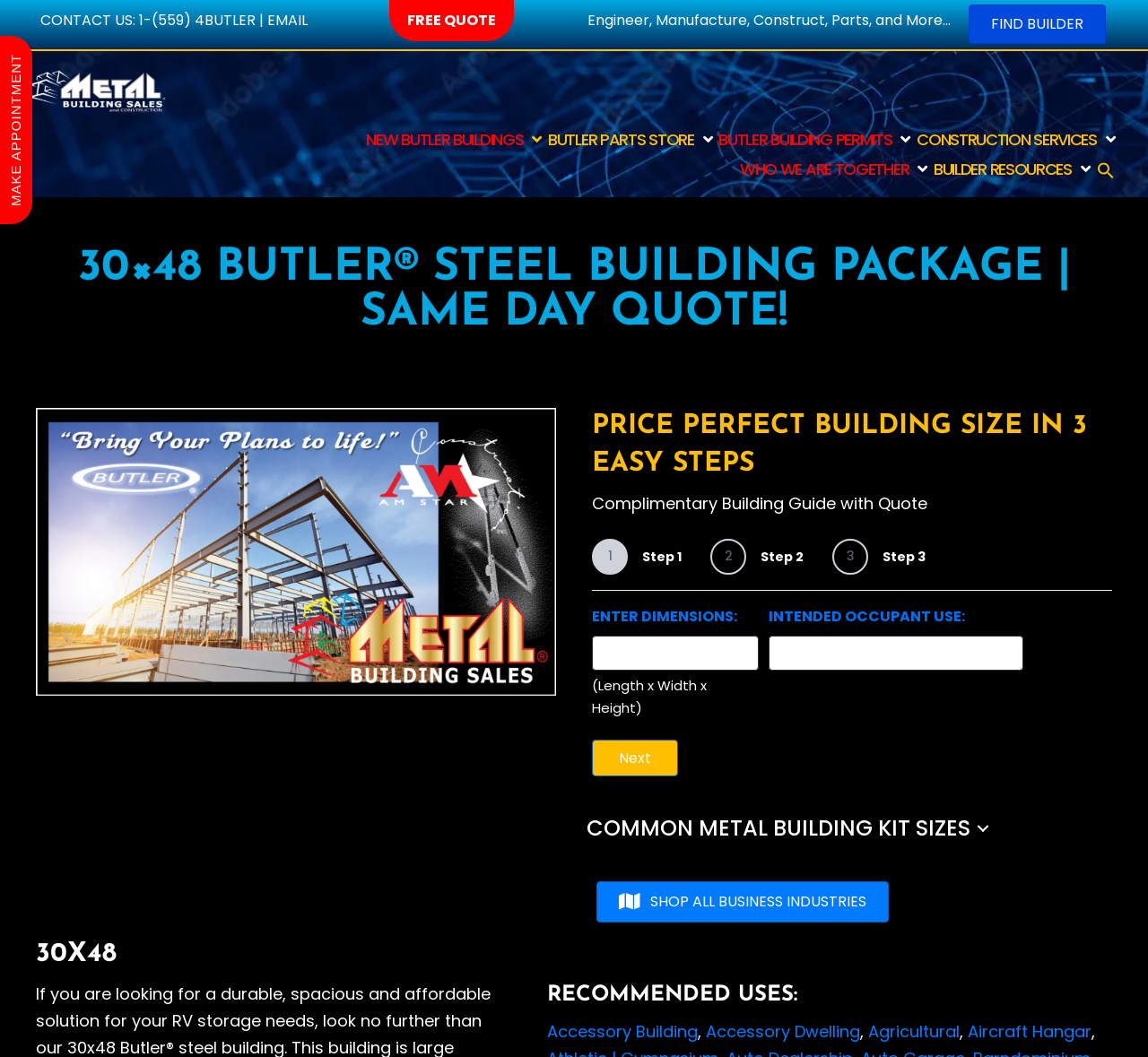Please answer the following question using a single word or phrase: 
What is the company's contact information?

1-(559) 4BUTLER, EMAIL